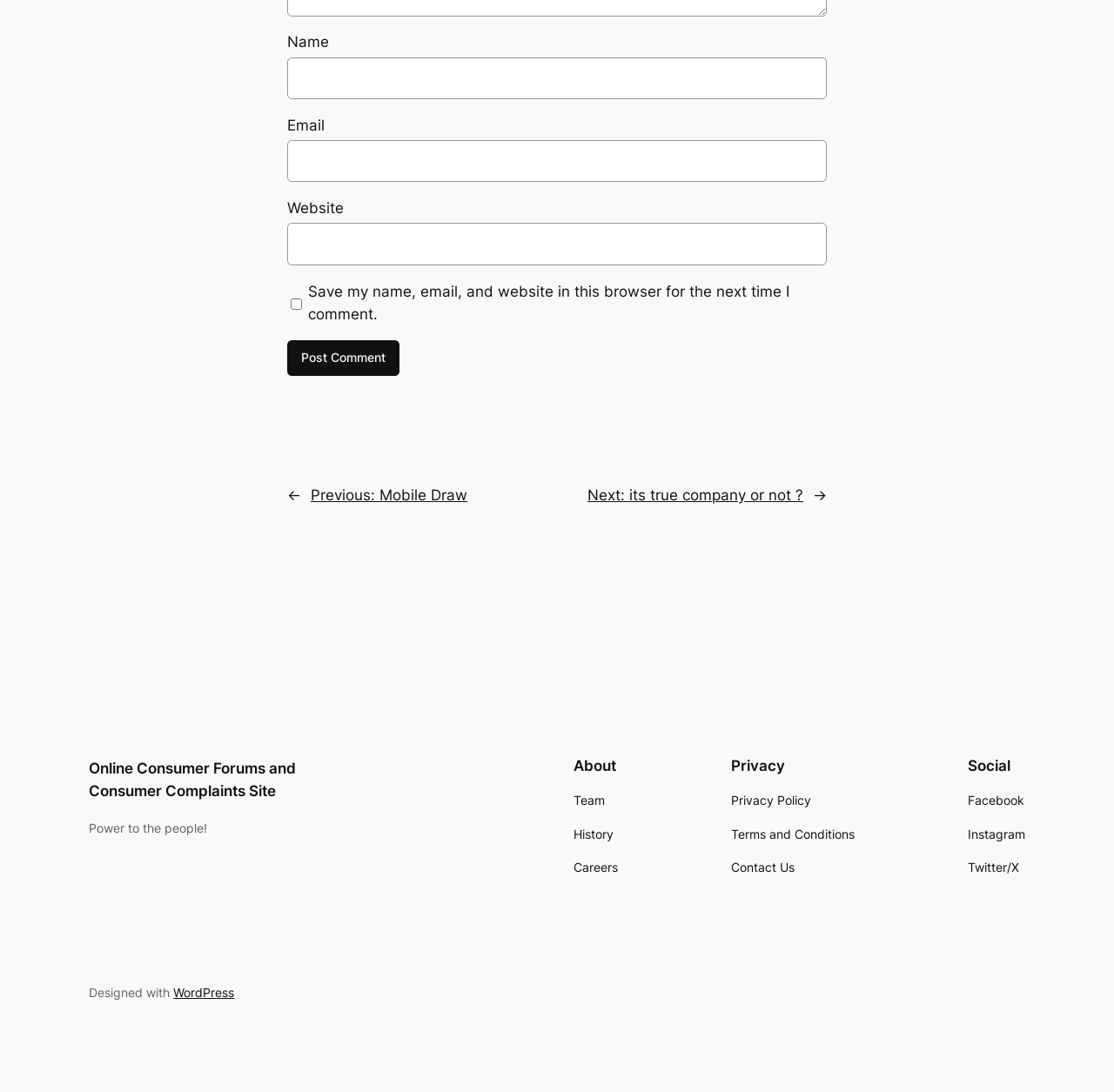What is the theme of the website?
Please provide a single word or phrase based on the screenshot.

Consumer complaints